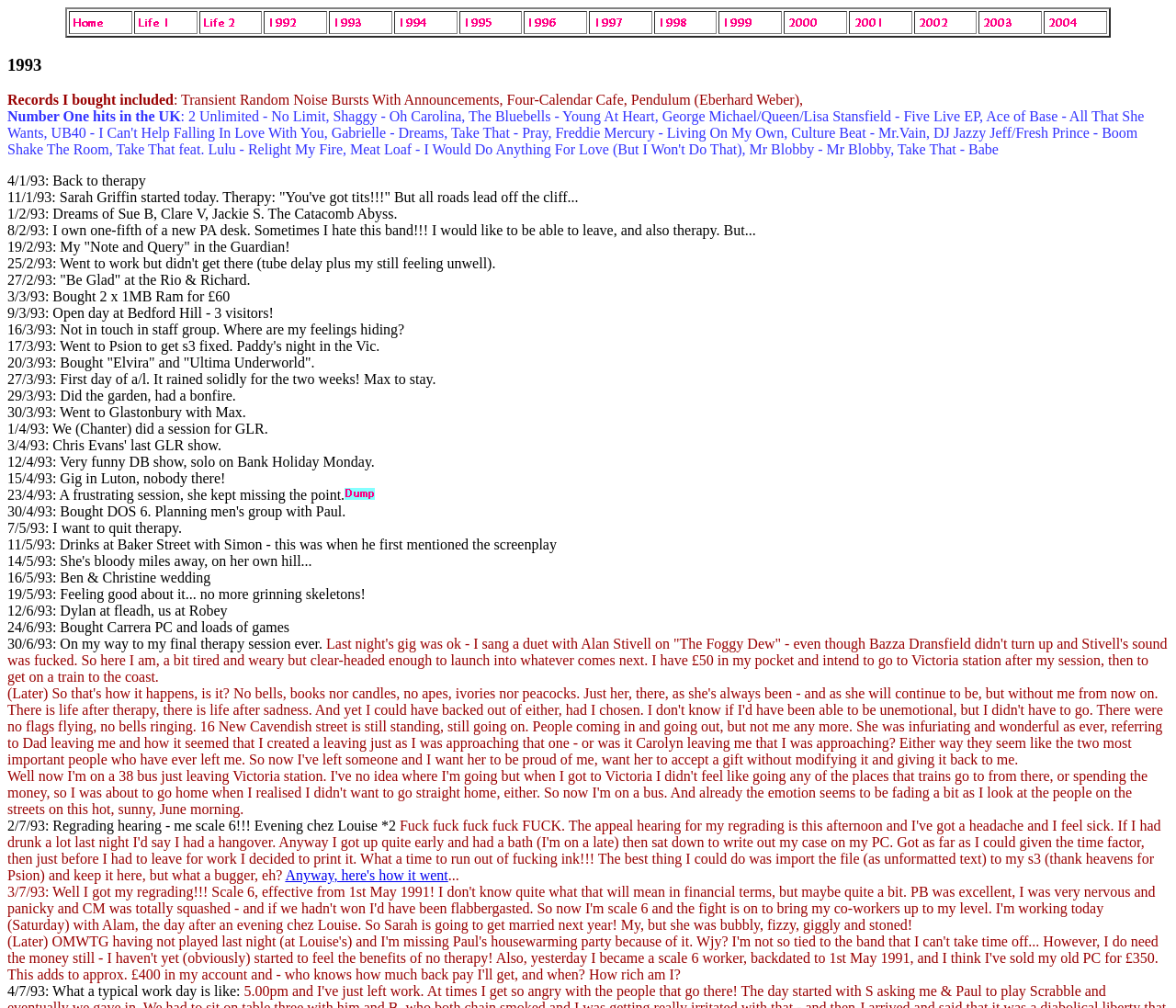Please specify the bounding box coordinates for the clickable region that will help you carry out the instruction: "Read the note about buying a new PA desk".

[0.221, 0.188, 0.643, 0.236]